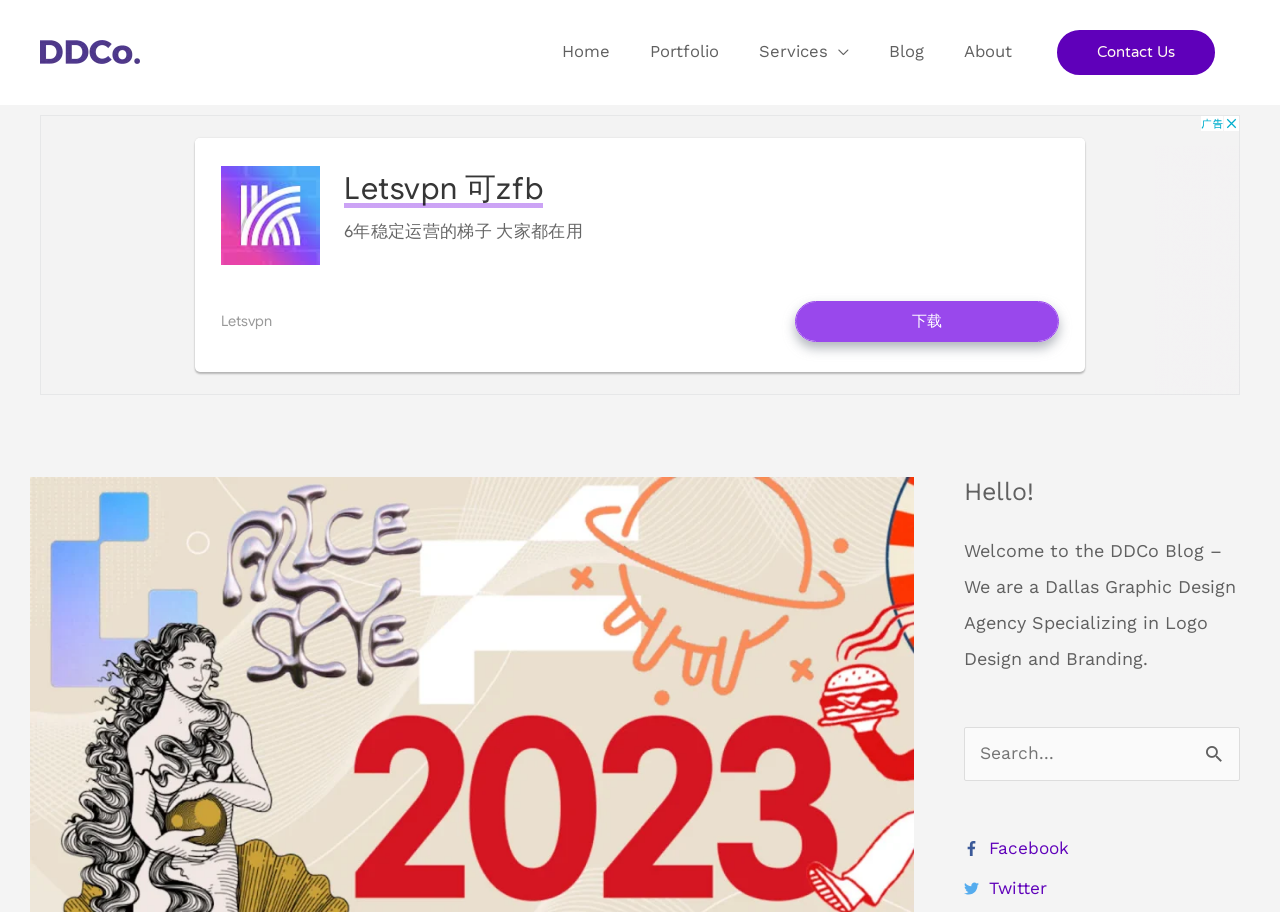How many navigation links are there?
Using the information presented in the image, please offer a detailed response to the question.

I counted the number of links under the 'Site Navigation' element, which are 'Home', 'Portfolio', 'Services', 'Blog', 'About', and 'Contact Us'.